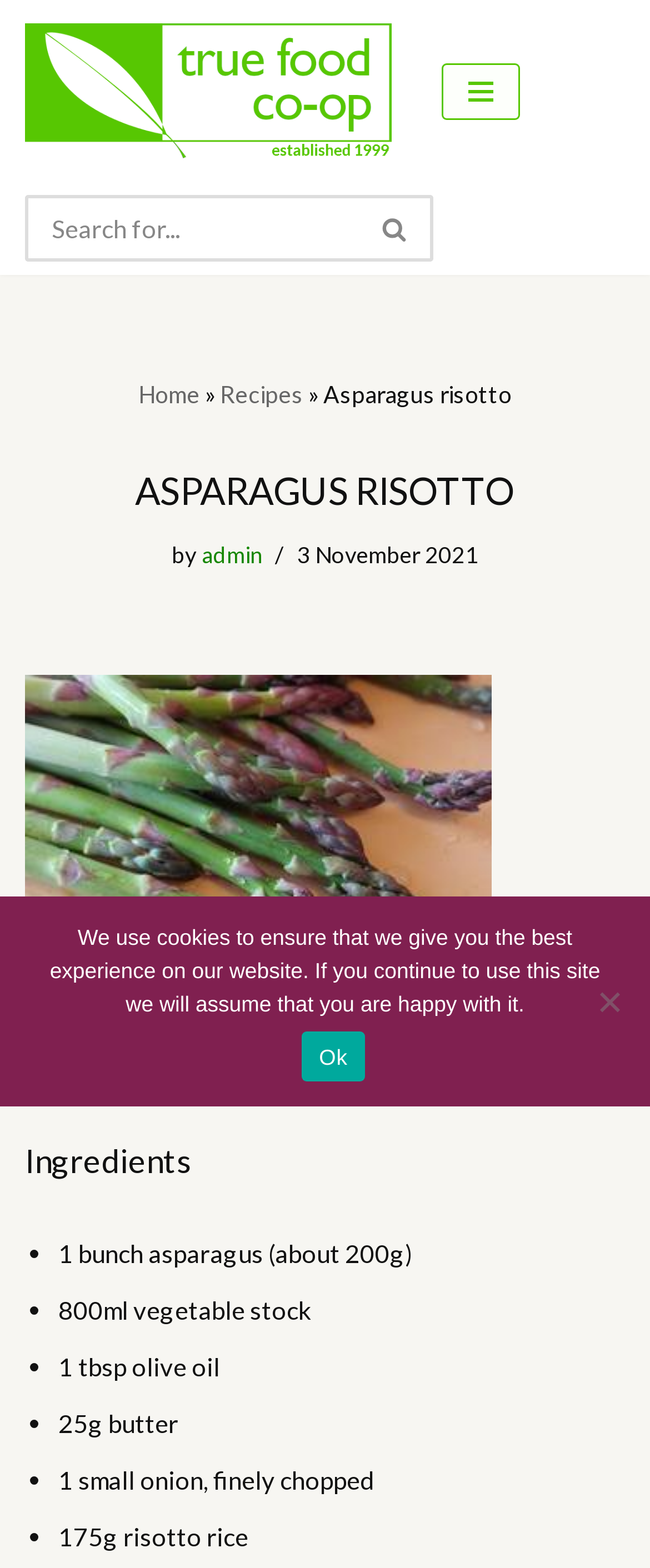Carefully examine the image and provide an in-depth answer to the question: How many ingredients are there in the recipe?

The ingredients are listed in a series of list markers and static texts. By counting the number of list markers, we can determine that there are 7 ingredients in the recipe.